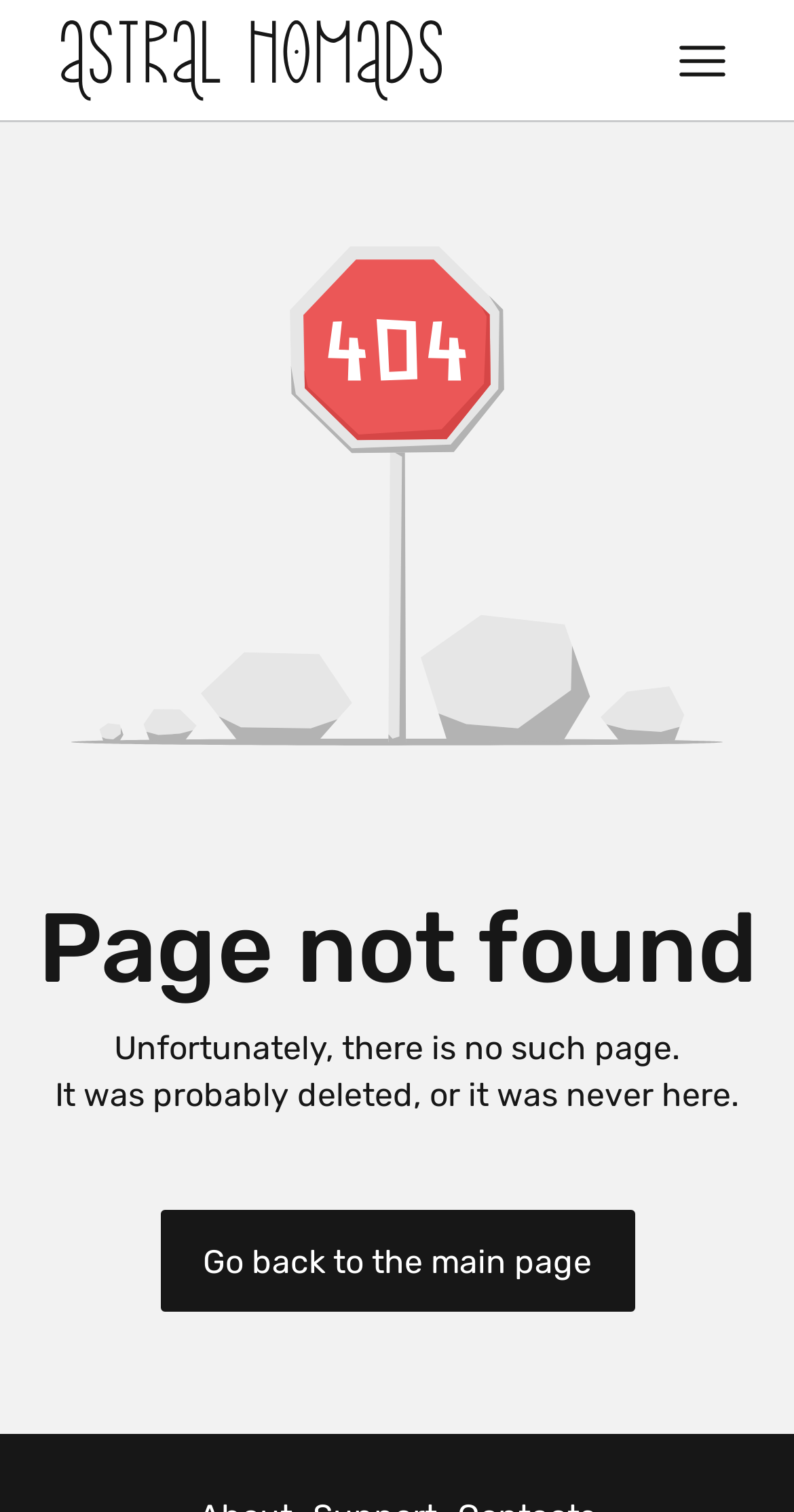Determine the title of the webpage and give its text content.

Page not found